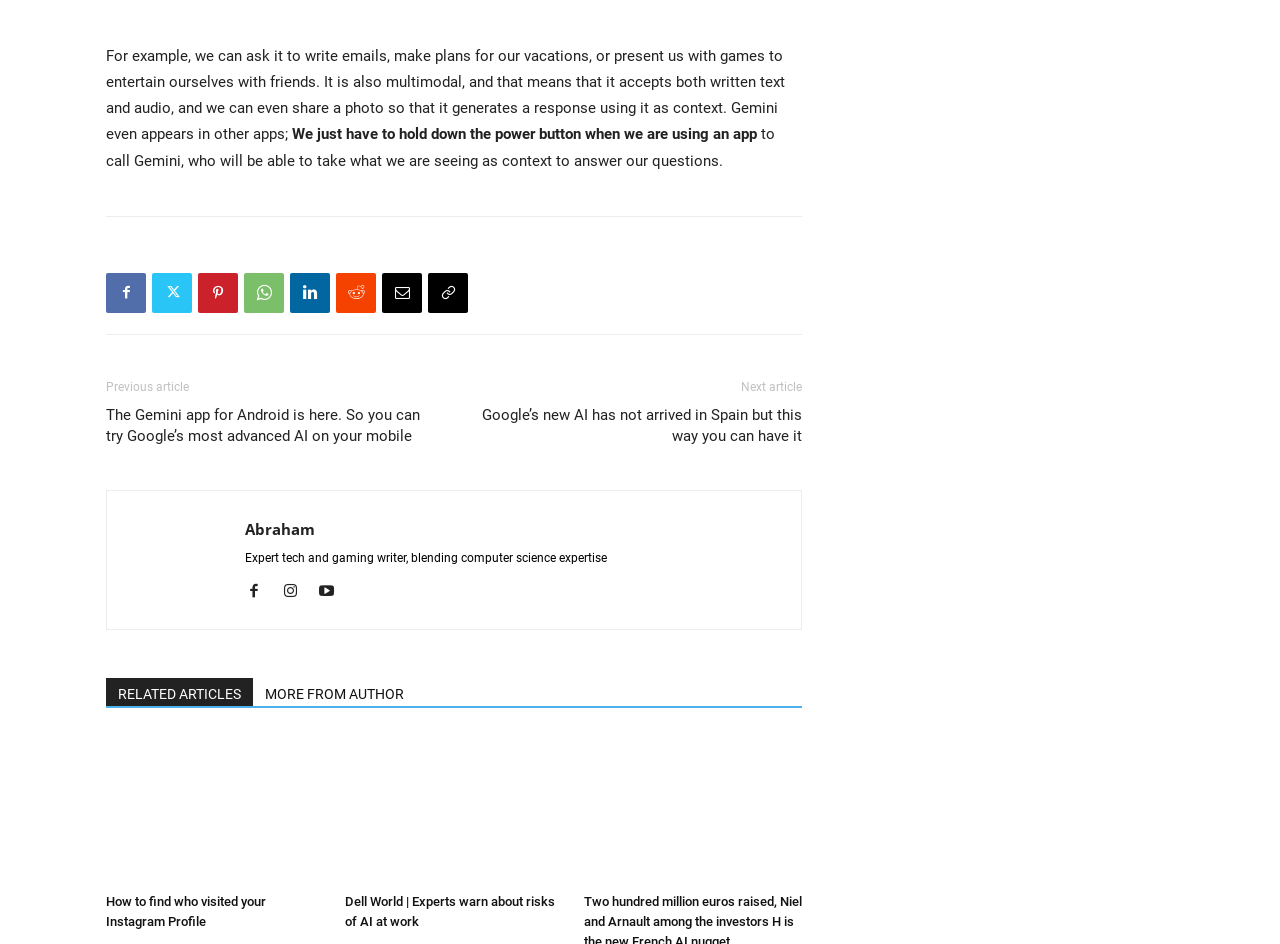Locate the bounding box coordinates of the clickable part needed for the task: "Click the Facebook like button".

[0.083, 0.252, 0.317, 0.274]